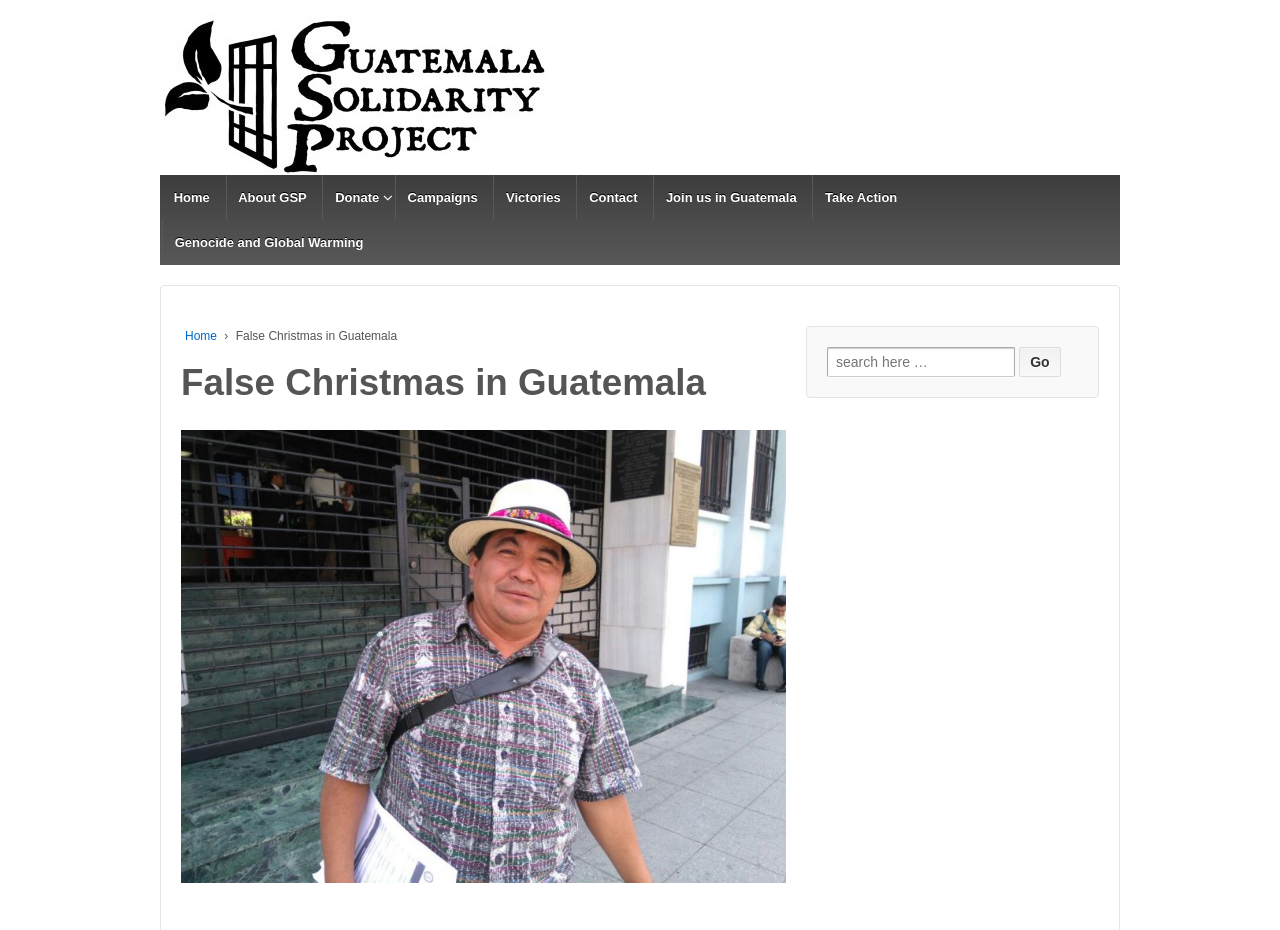Answer the question in a single word or phrase:
What is the purpose of the textbox?

Search